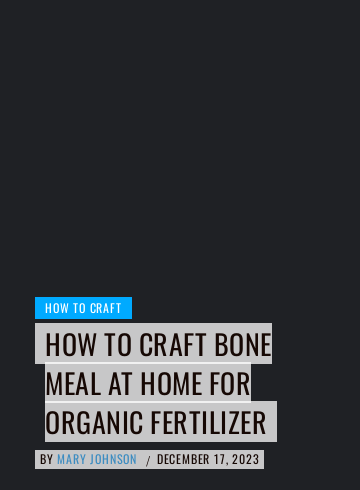Explain in detail what you see in the image.

The image features an informative graphic titled "HOW TO CRAFT BONE MEAL AT HOME FOR ORGANIC FERTILIZER." Created by Mary Johnson and dated December 17, 2023, this illustration serves as a guide for crafting bone meal, a popular organic fertilizer. The design emphasizes clarity and practicality, offering valuable insights for individuals interested in sustainable gardening practices. This resource is part of a broader series on crafting techniques, aimed at enhancing skills and promoting eco-friendly solutions in gardening.